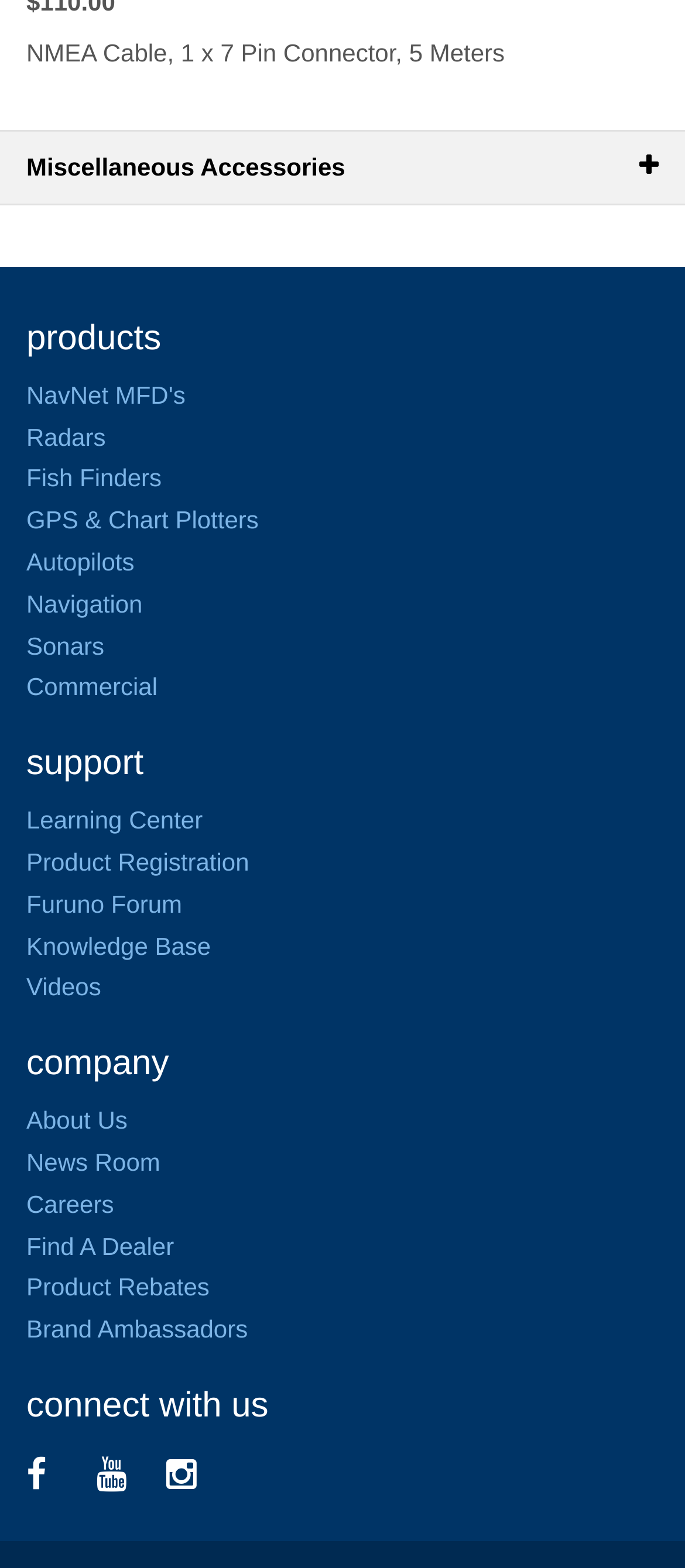Please find the bounding box coordinates of the clickable region needed to complete the following instruction: "Open link". The bounding box coordinates must consist of four float numbers between 0 and 1, i.e., [left, top, right, bottom].

None